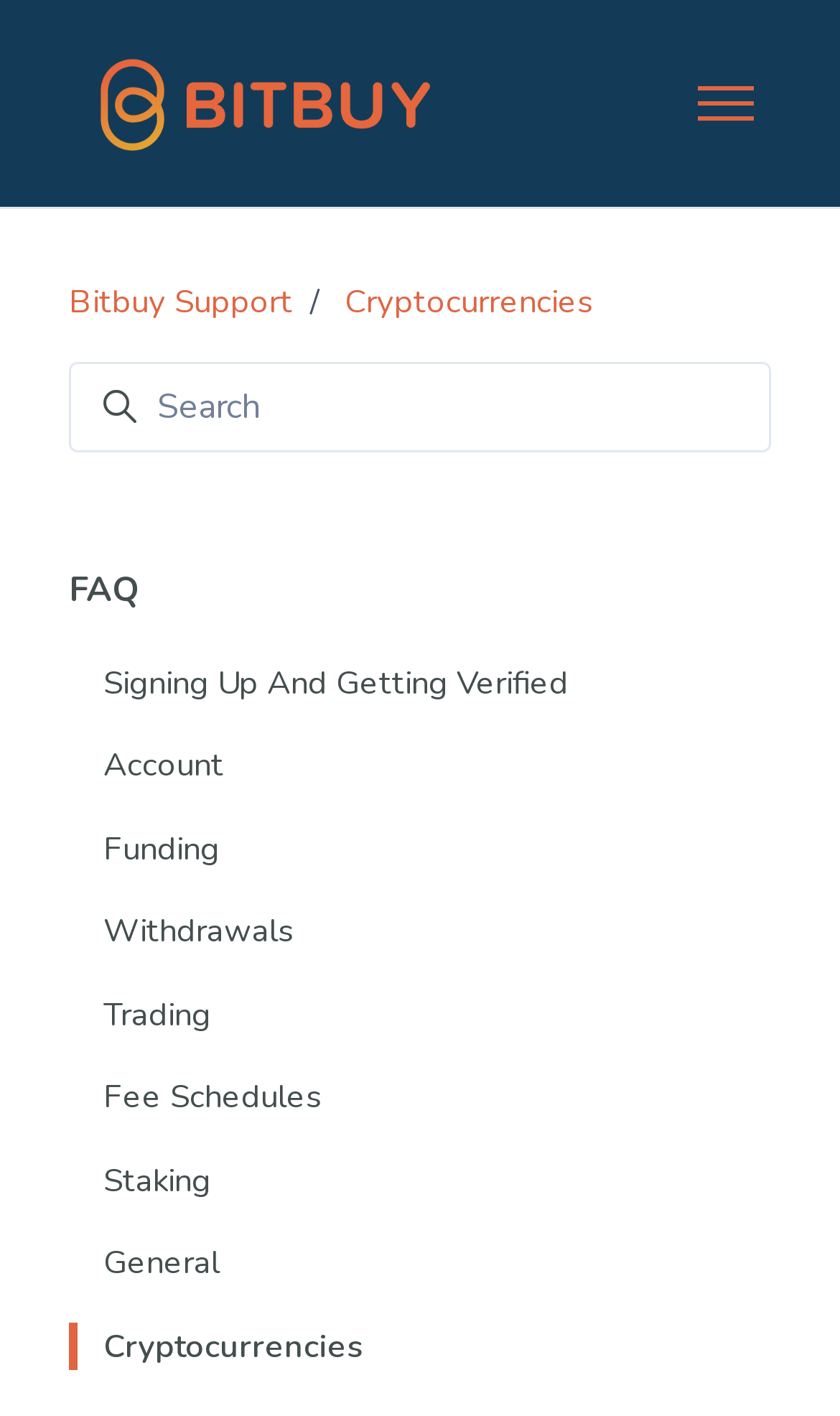Please determine the headline of the webpage and provide its content.

Crypto Asset Statement - Amp (AMP)